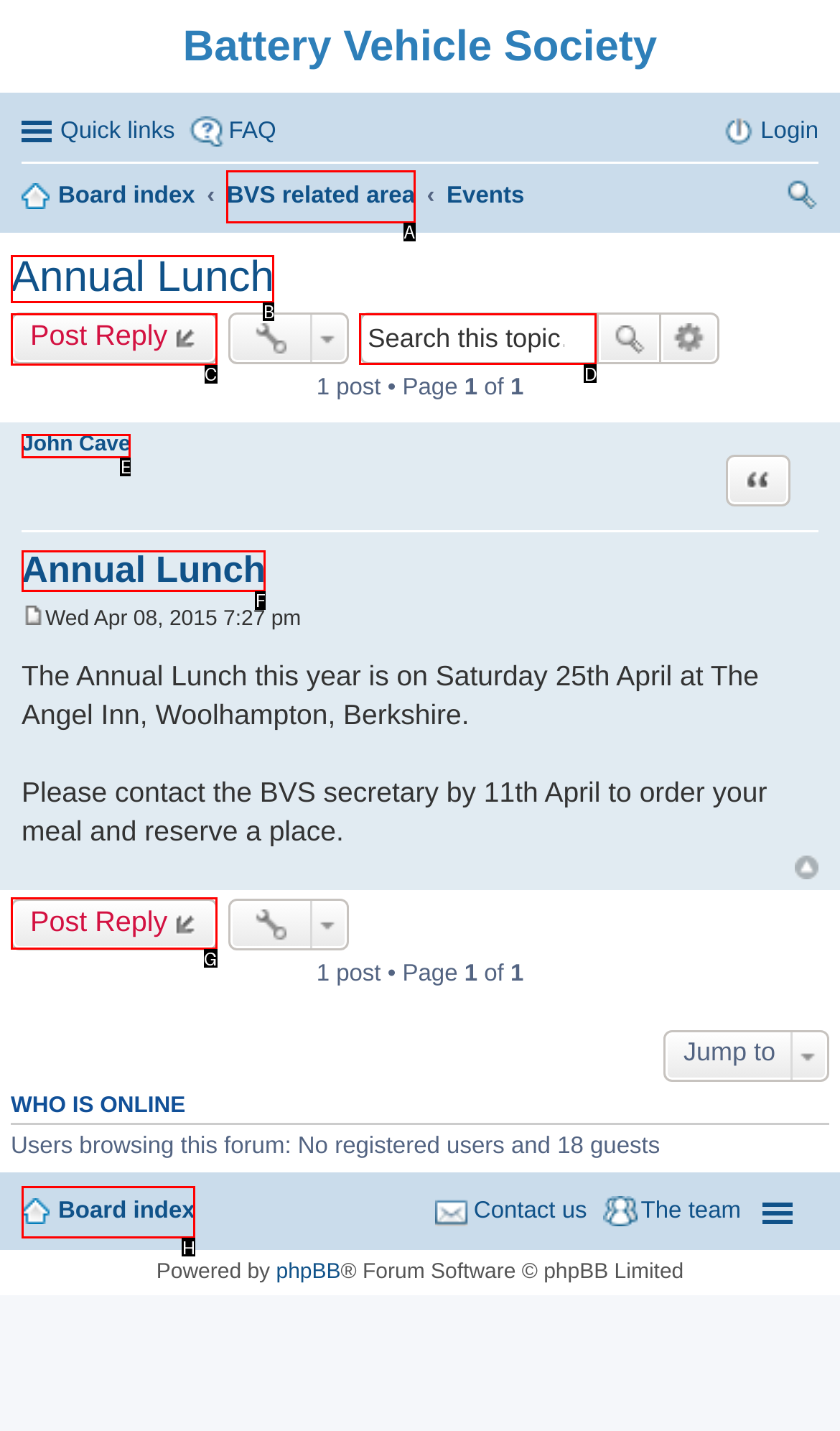Tell me which one HTML element I should click to complete the following task: Search this topic Answer with the option's letter from the given choices directly.

D